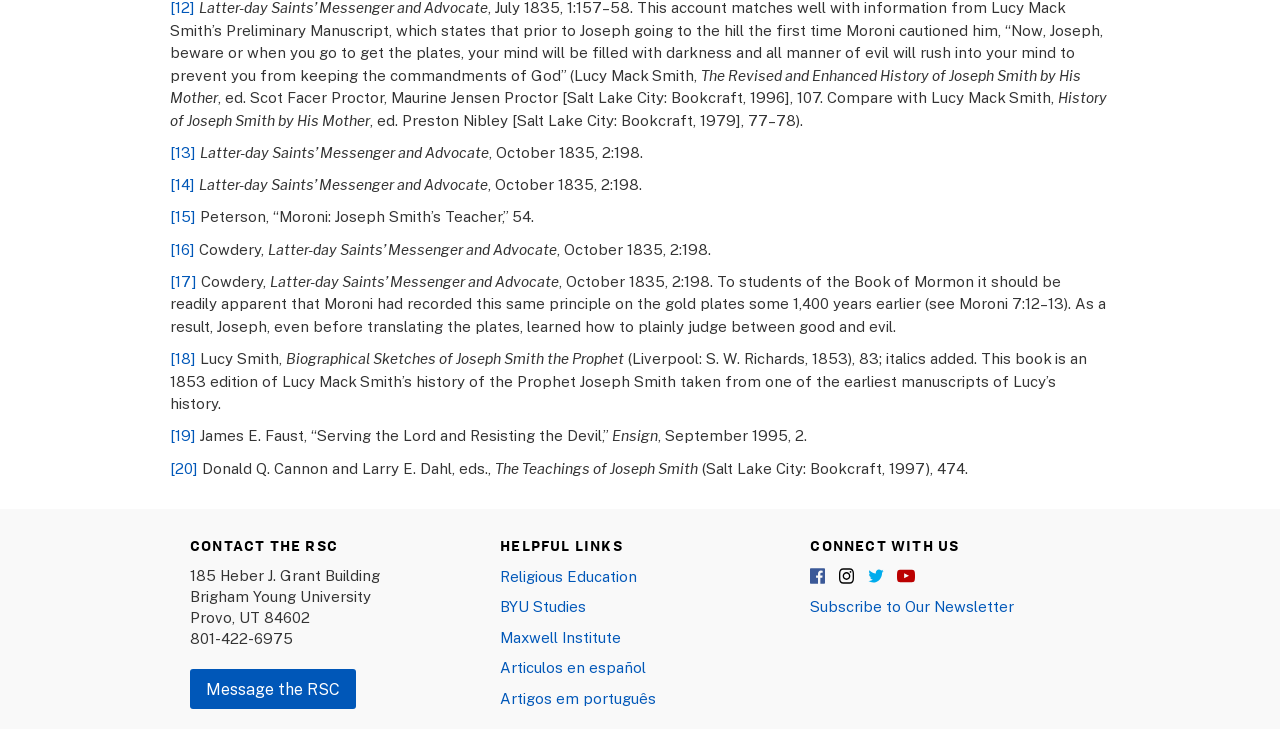Please find the bounding box coordinates for the clickable element needed to perform this instruction: "Follow the RSC on Facebook".

[0.633, 0.777, 0.647, 0.802]